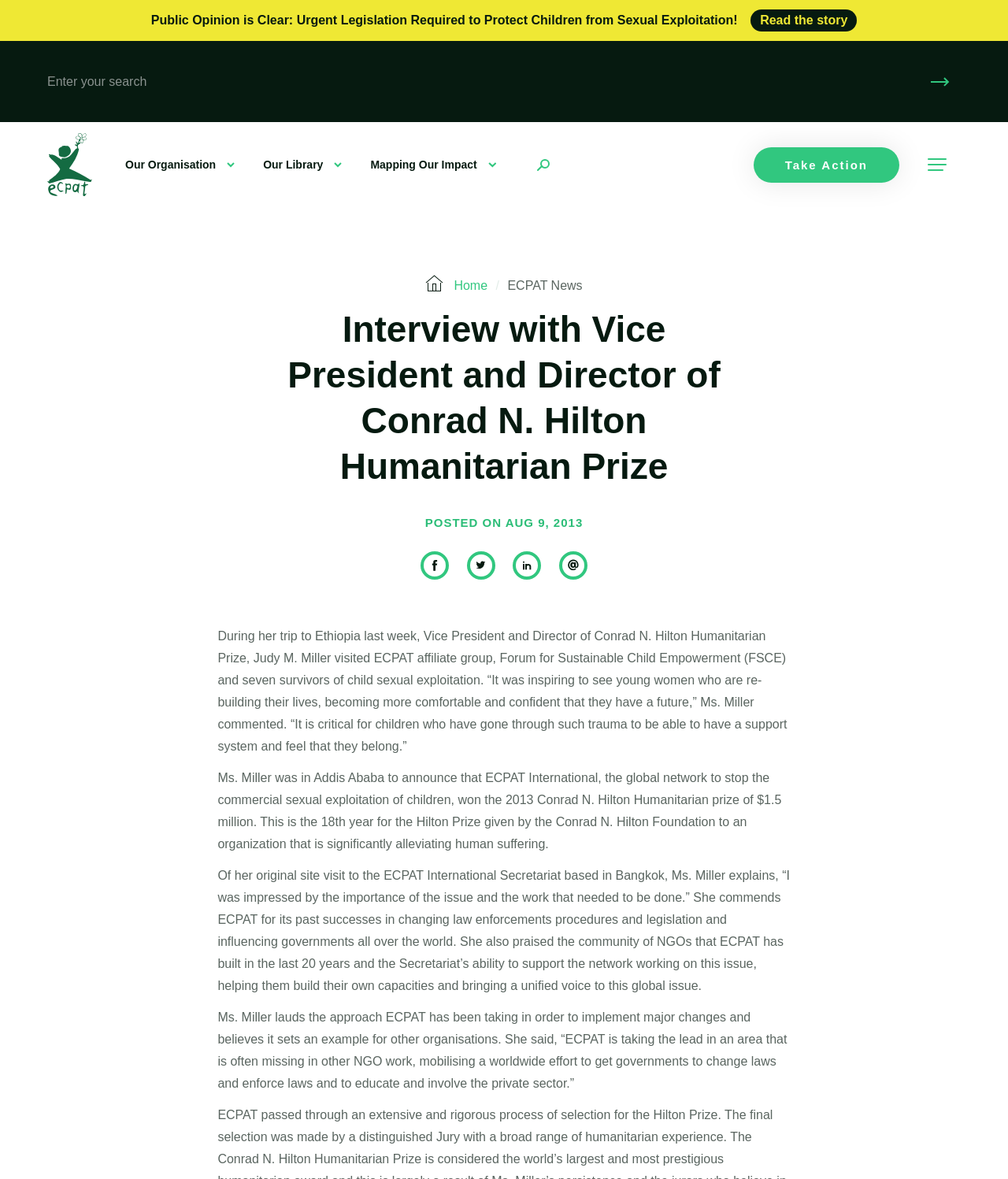Locate the UI element described as follows: "Mapping Our Impact". Return the bounding box coordinates as four float numbers between 0 and 1 in the order [left, top, right, bottom].

[0.367, 0.125, 0.492, 0.154]